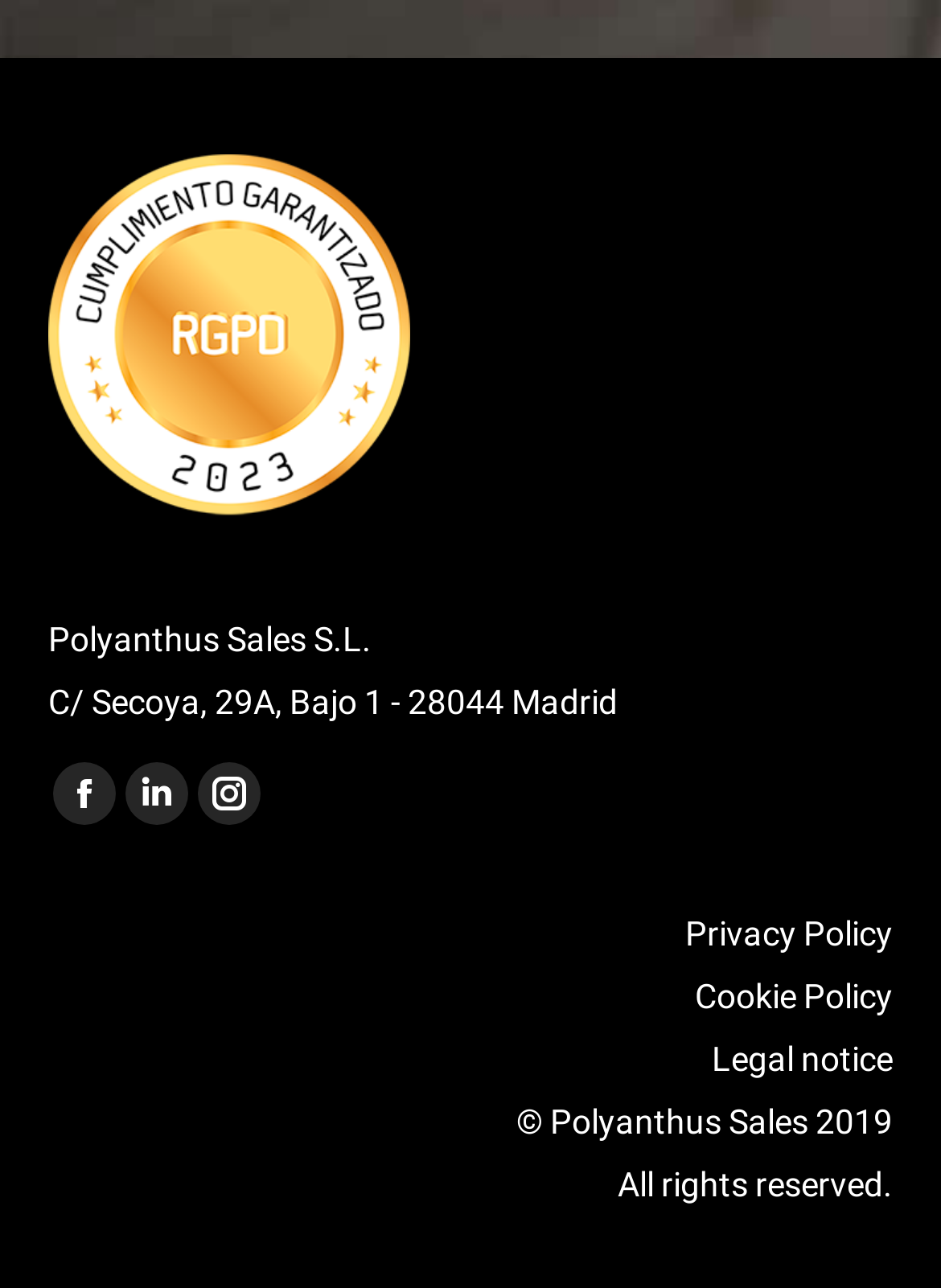What year was the copyright established?
Relying on the image, give a concise answer in one word or a brief phrase.

2019